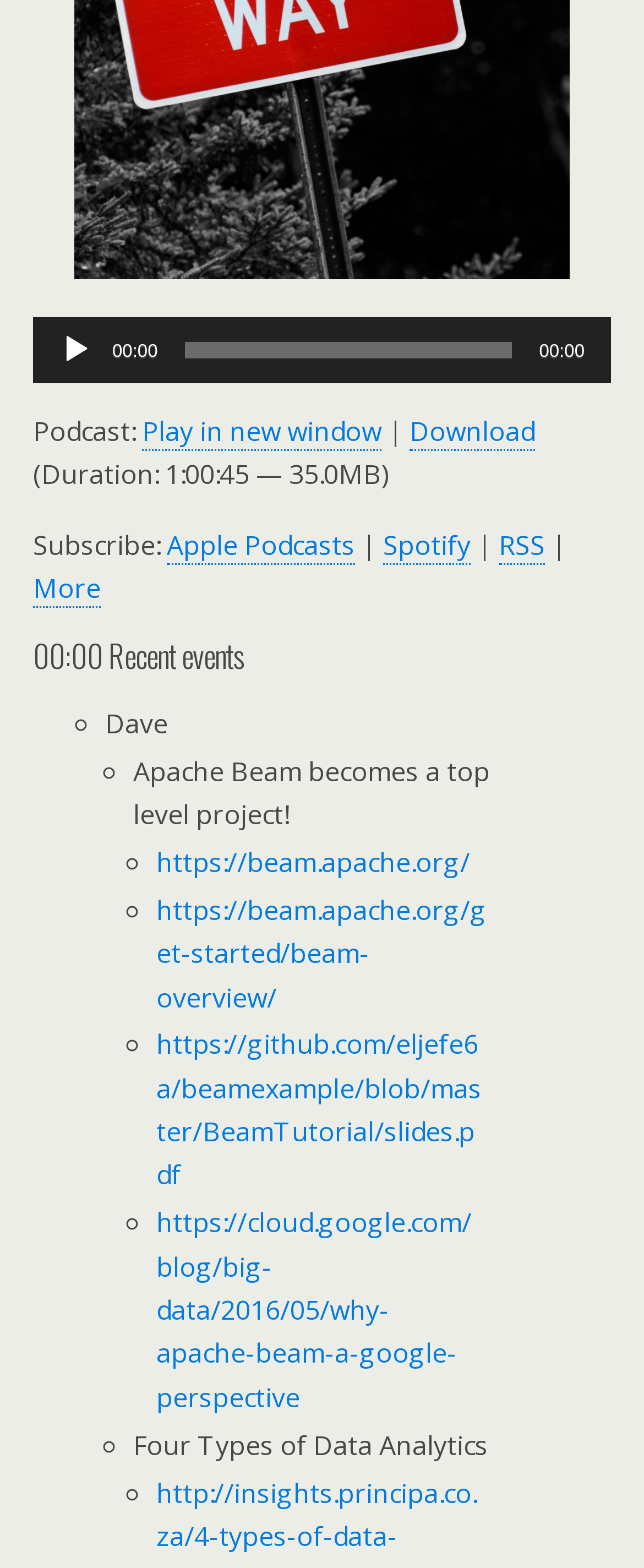What is the current time of the audio player?
Please provide a single word or phrase answer based on the image.

00:00